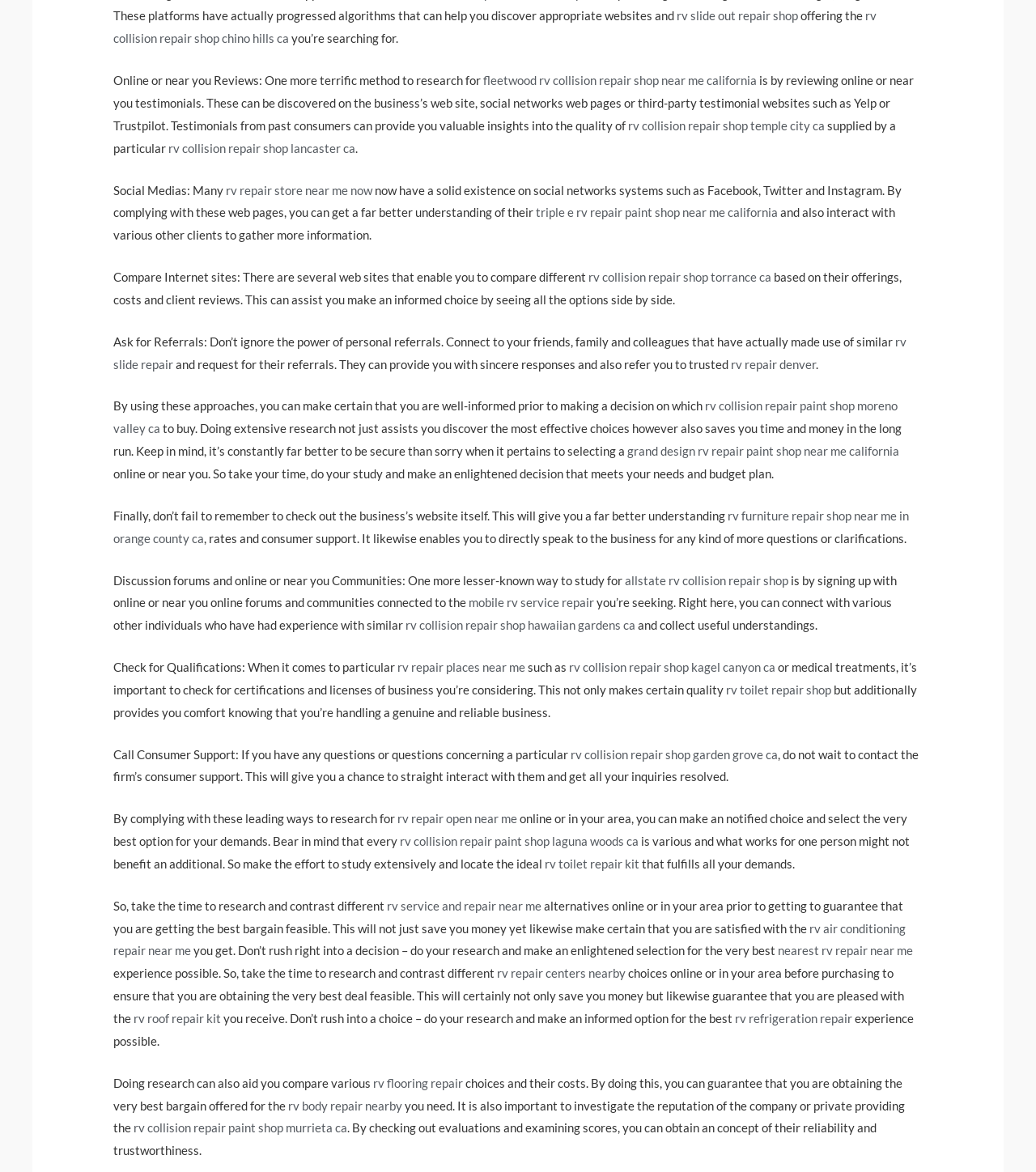Please determine the bounding box coordinates for the element that should be clicked to follow these instructions: "Visit 'fleetwood rv collision repair shop near me california'".

[0.466, 0.062, 0.731, 0.075]